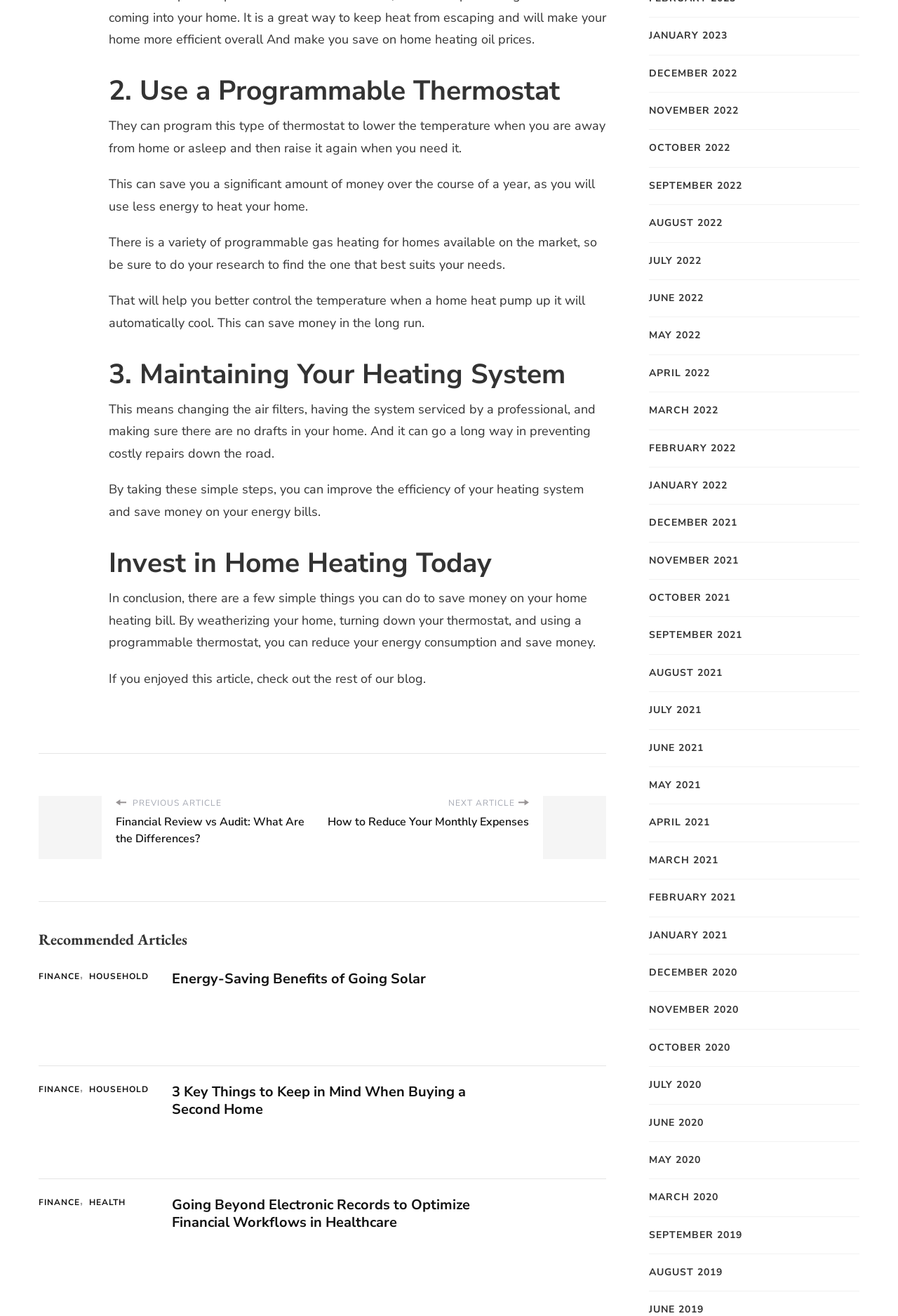Provide the bounding box coordinates of the HTML element this sentence describes: "Laser Stone Fragmentation".

None